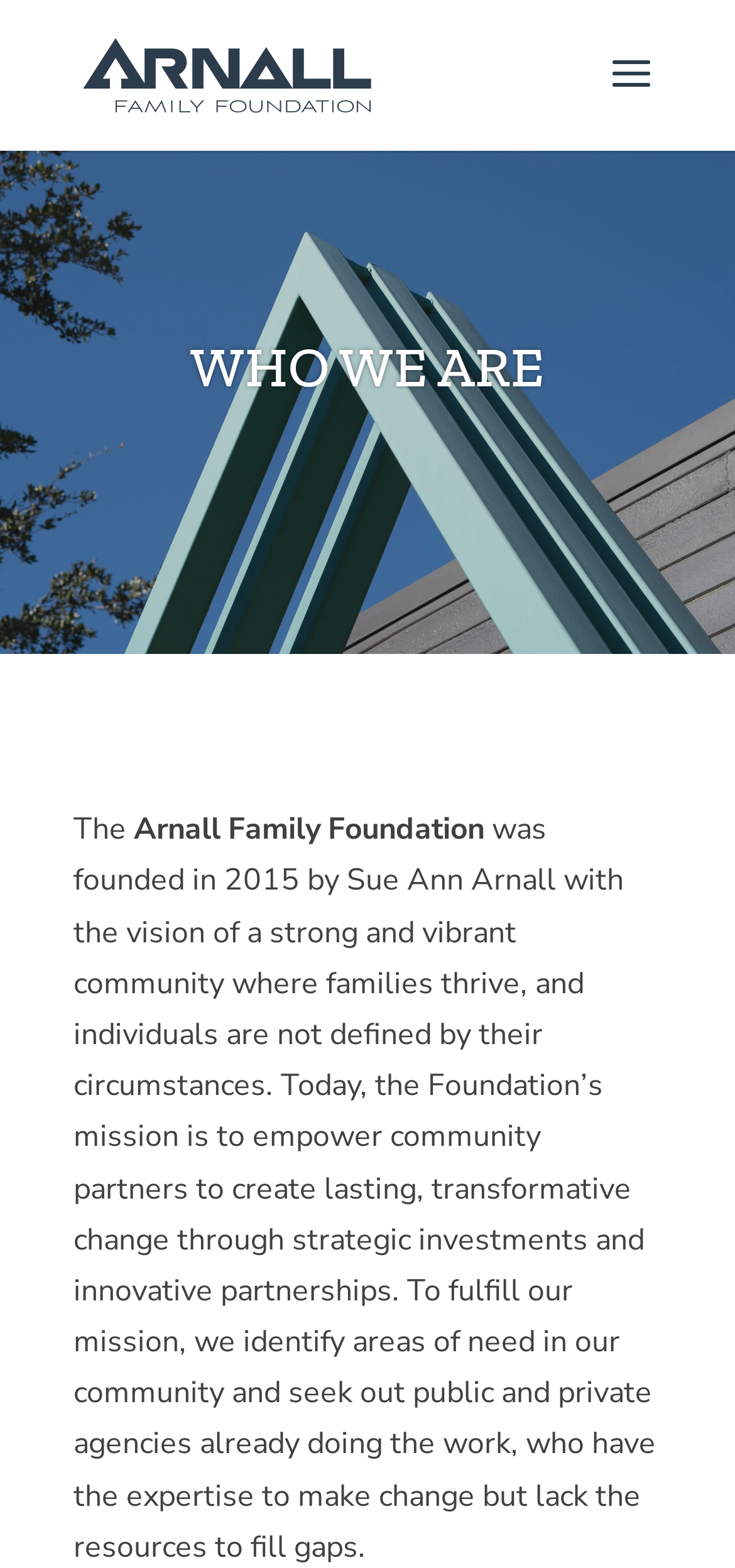Extract the main heading from the webpage content.

WHO WE ARE